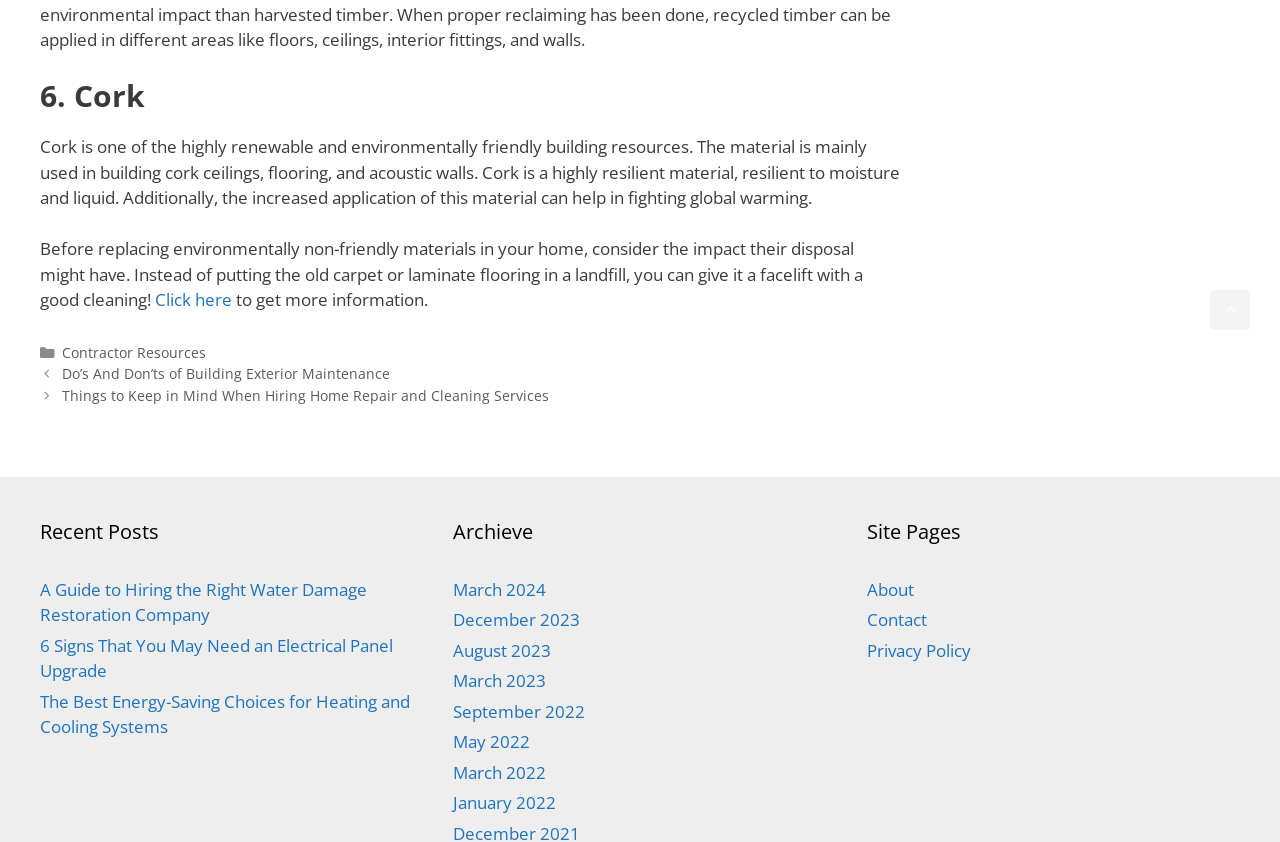Analyze the image and give a detailed response to the question:
What categories are available on the webpage?

The webpage has a footer section that lists categories, and one of the categories mentioned is 'Contractor Resources'. This suggests that the webpage may have resources or information specifically tailored for contractors or professionals in the building industry.